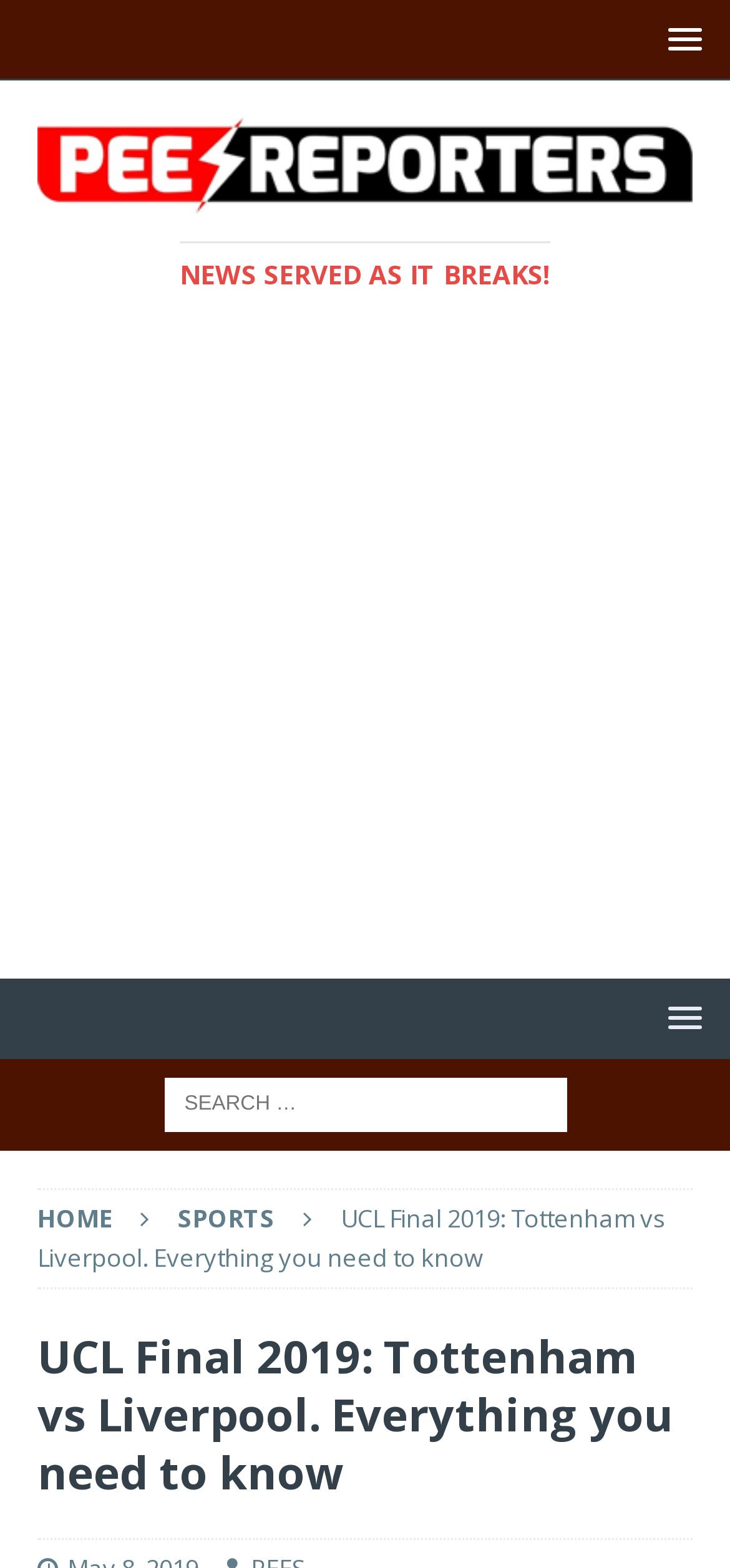What is the title or heading displayed on the webpage?

UCL Final 2019: Tottenham vs Liverpool. Everything you need to know